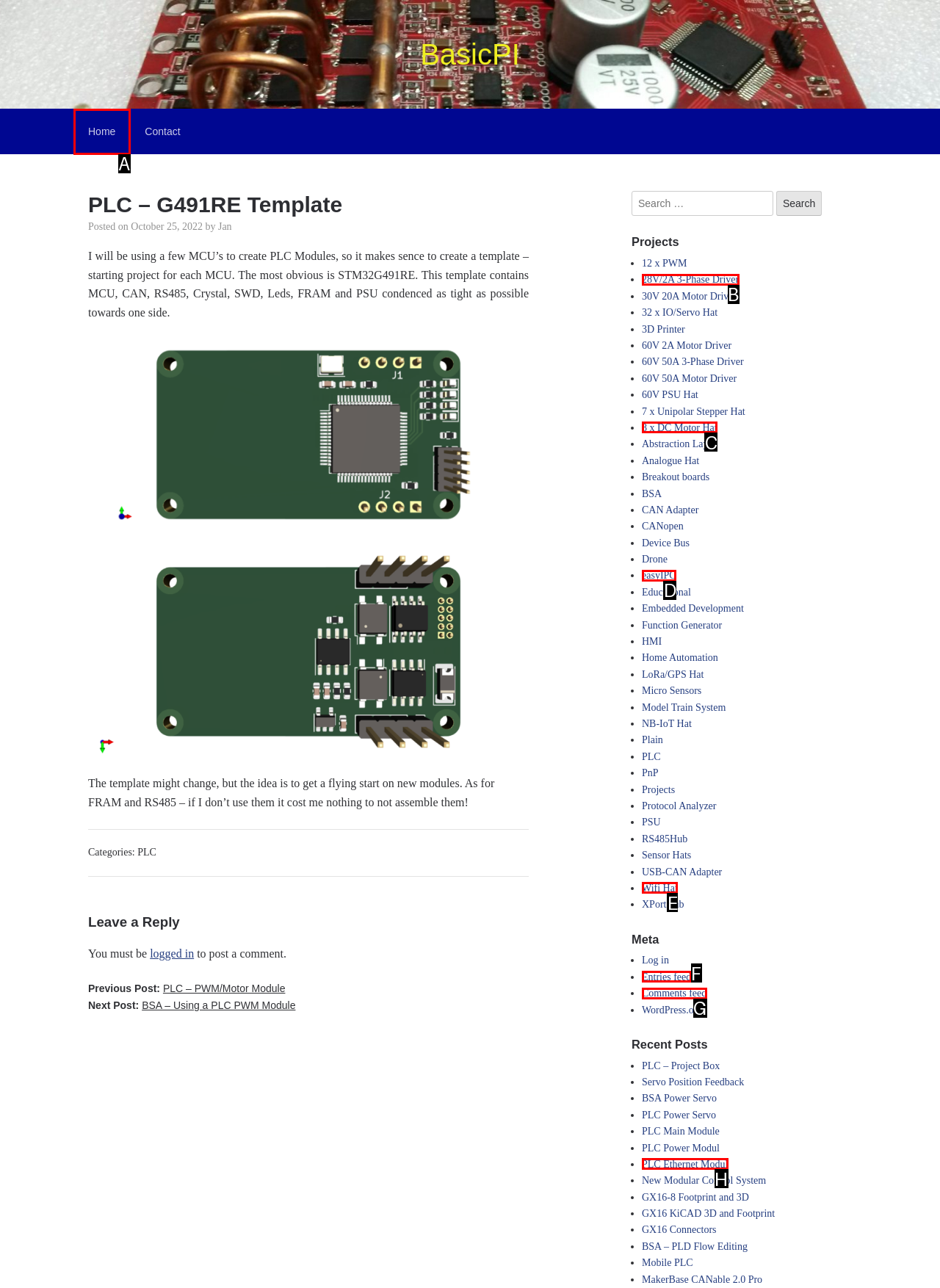Identify the HTML element that matches the description: 28V/2A 3-Phase Driver. Provide the letter of the correct option from the choices.

B